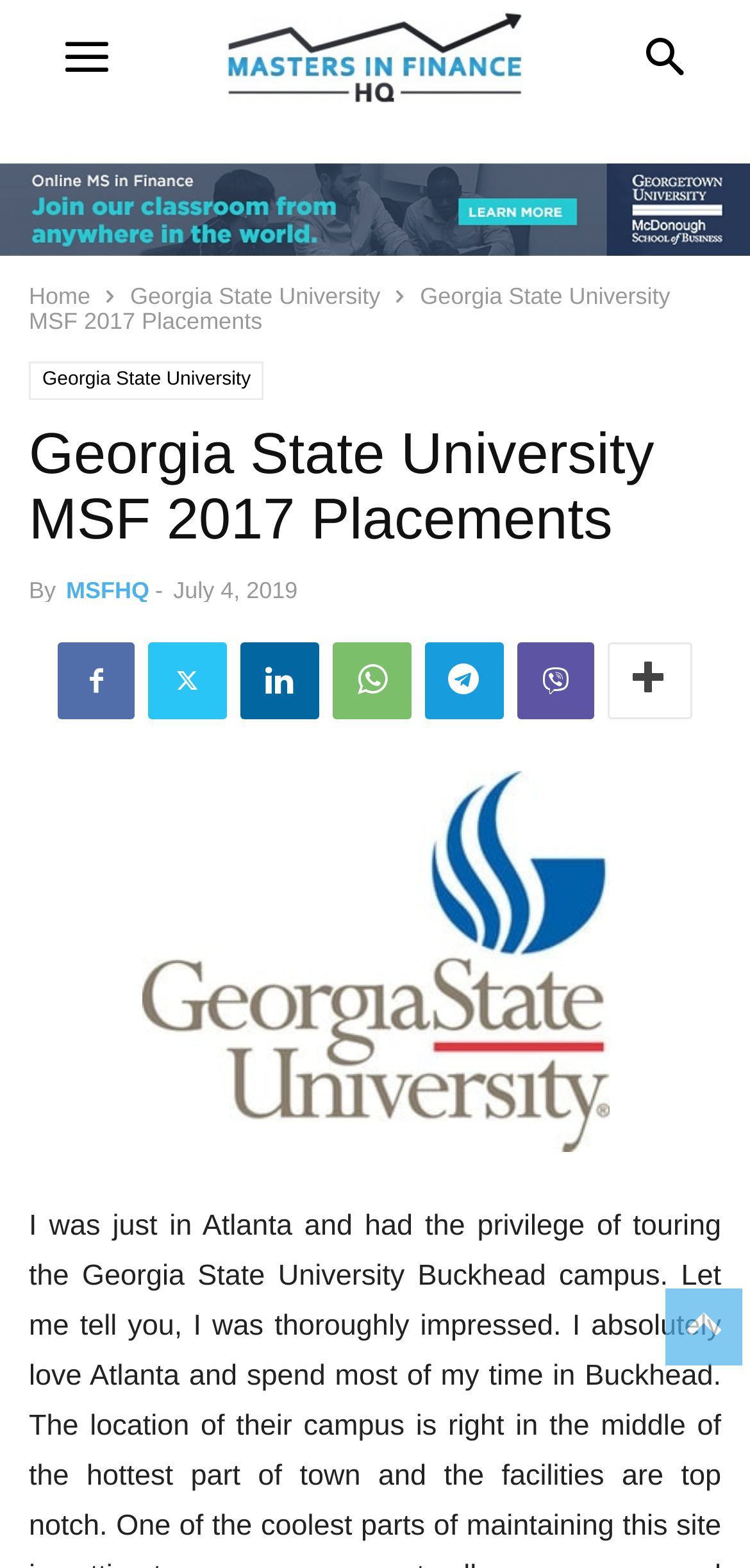Provide a brief response to the question using a single word or phrase: 
What is the program mentioned on the webpage?

MSF